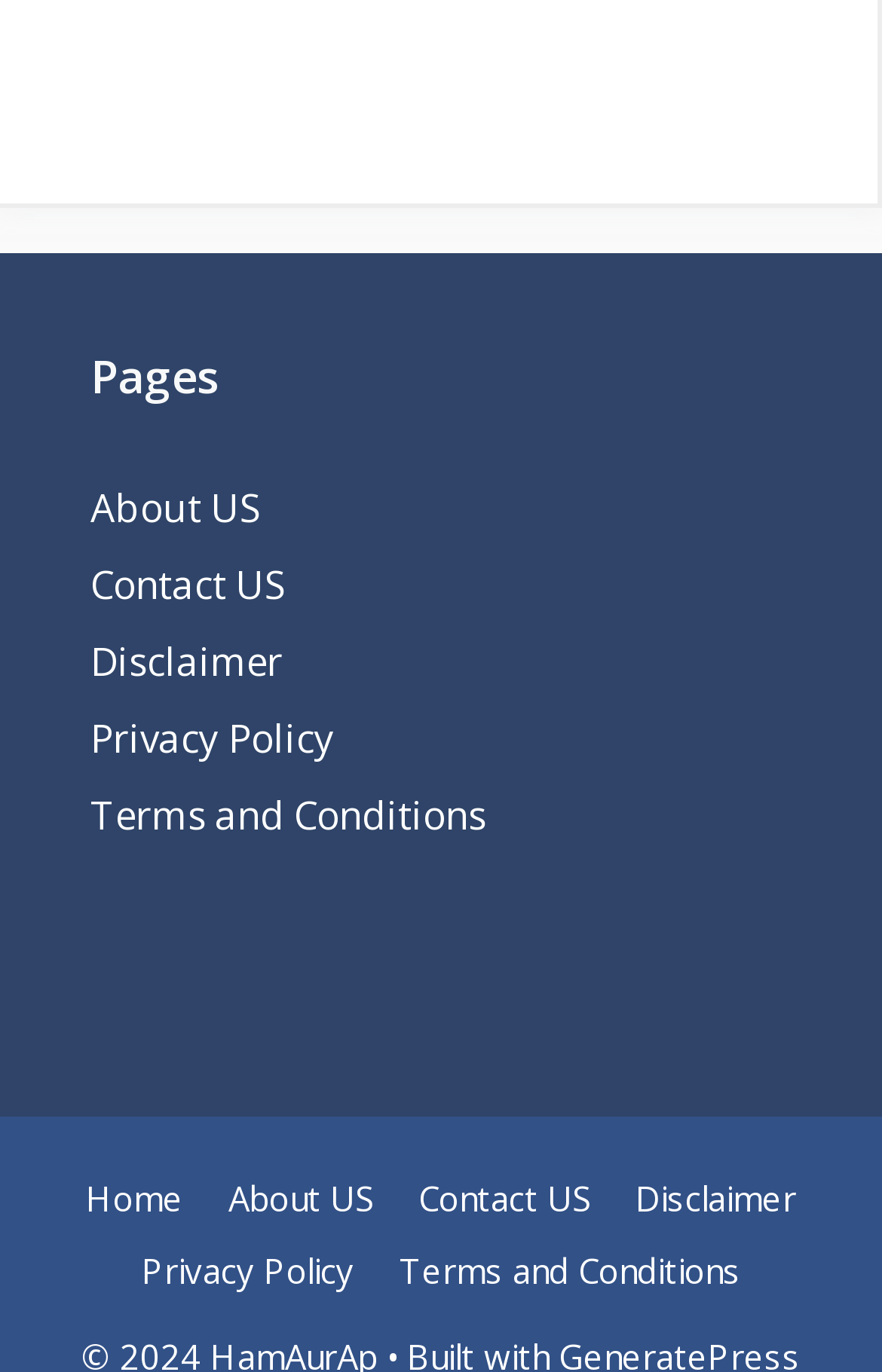Provide the bounding box coordinates of the HTML element described by the text: "Disclaimer".

[0.721, 0.856, 0.903, 0.889]